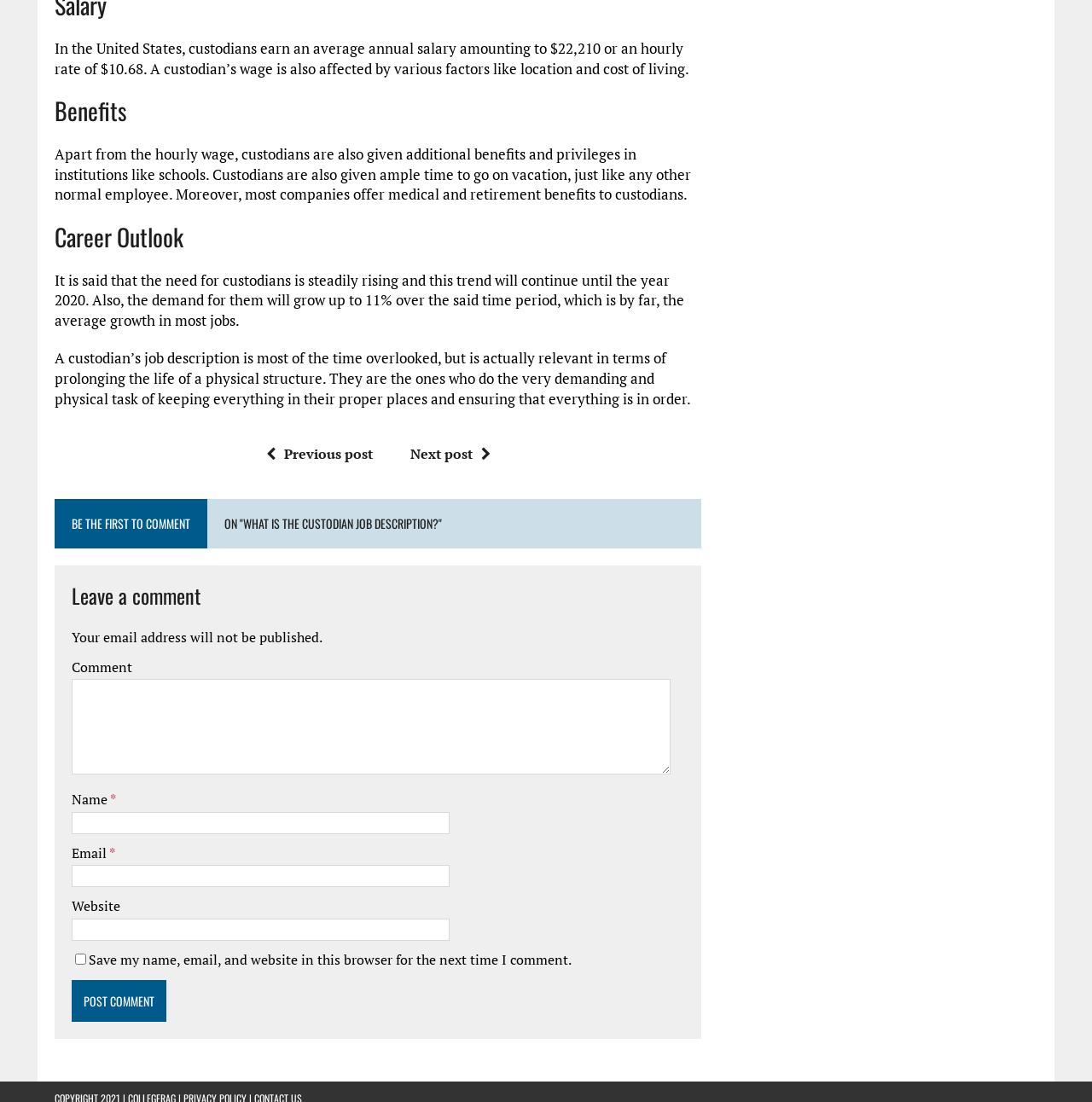Identify the bounding box for the given UI element using the description provided. Coordinates should be in the format (top-left x, top-left y, bottom-right x, bottom-right y) and must be between 0 and 1. Here is the description: Previous post

[0.236, 0.403, 0.341, 0.42]